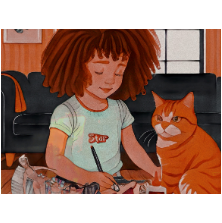What is the color of the walls in the background?
Please provide a single word or phrase as your answer based on the screenshot.

Warm orange